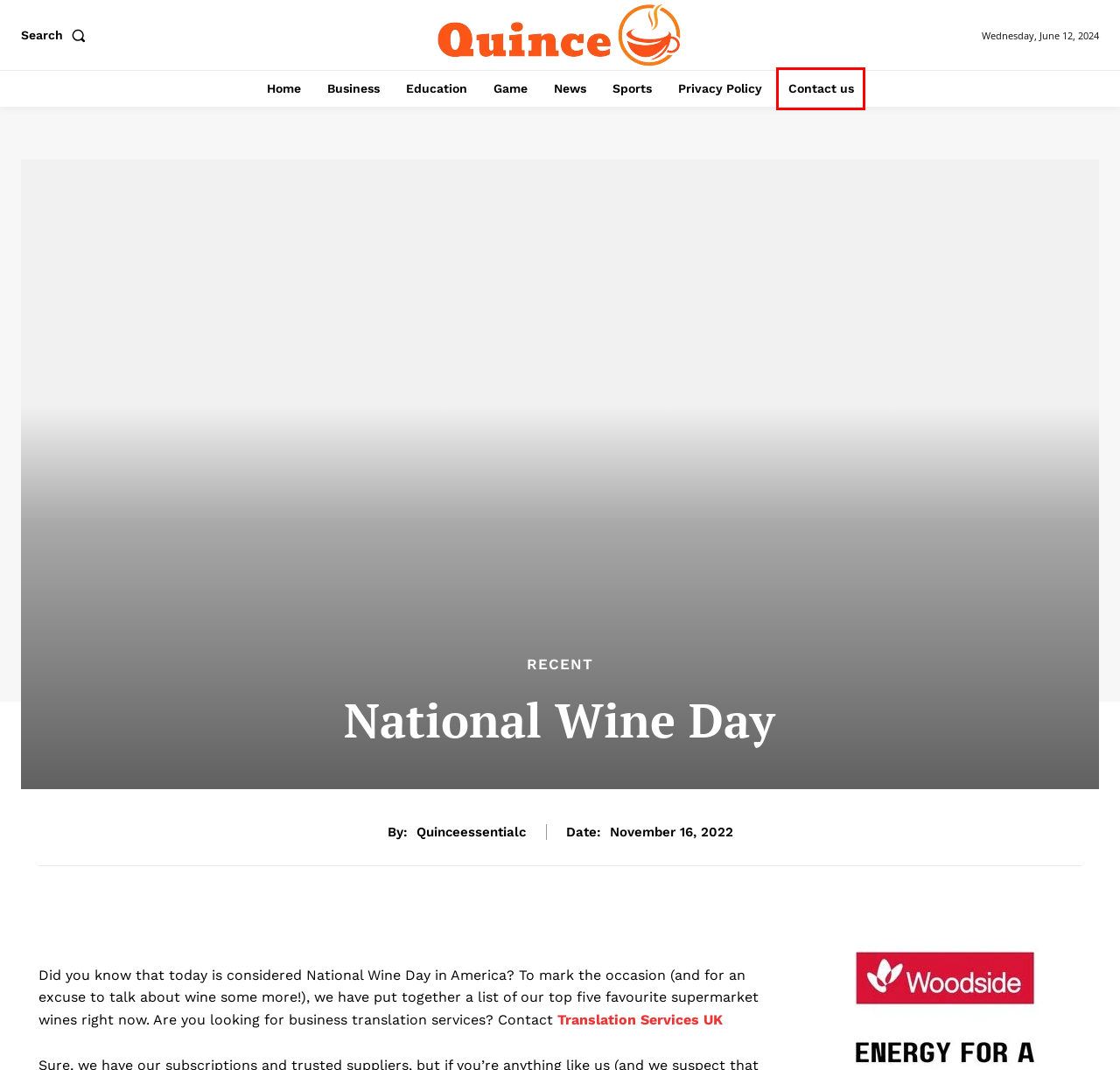Consider the screenshot of a webpage with a red bounding box around an element. Select the webpage description that best corresponds to the new page after clicking the element inside the red bounding box. Here are the candidates:
A. Business - Quince Essential Coffee
B. Recent - Quince Essential Coffee
C. Game - Quince Essential Coffee
D. Contact us - Quince Essential Coffee
E. Privacy Policy - Quince Essential Coffee
F. Sports - Quince Essential Coffee
G. Education - Quince Essential Coffee
H. Professional Translation Services | Translation Agency - Bubbles Translation

D